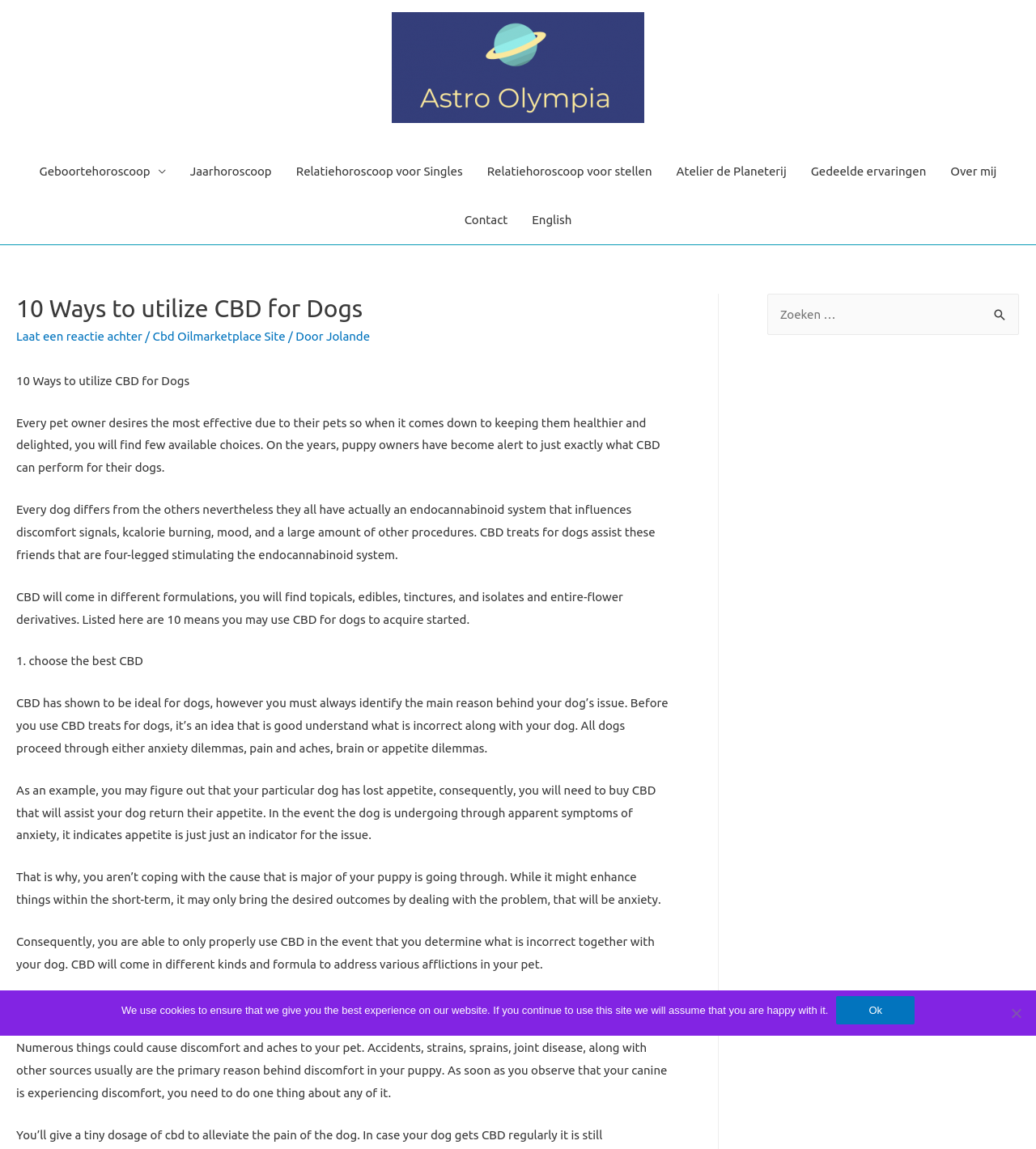Please respond to the question using a single word or phrase:
How many ways to use CBD for dogs are mentioned in the article?

10